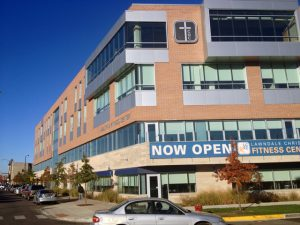What is the purpose of the 'NOW OPEN' sign?
Using the image as a reference, answer with just one word or a short phrase.

Highlighting the recent opening of the fitness center